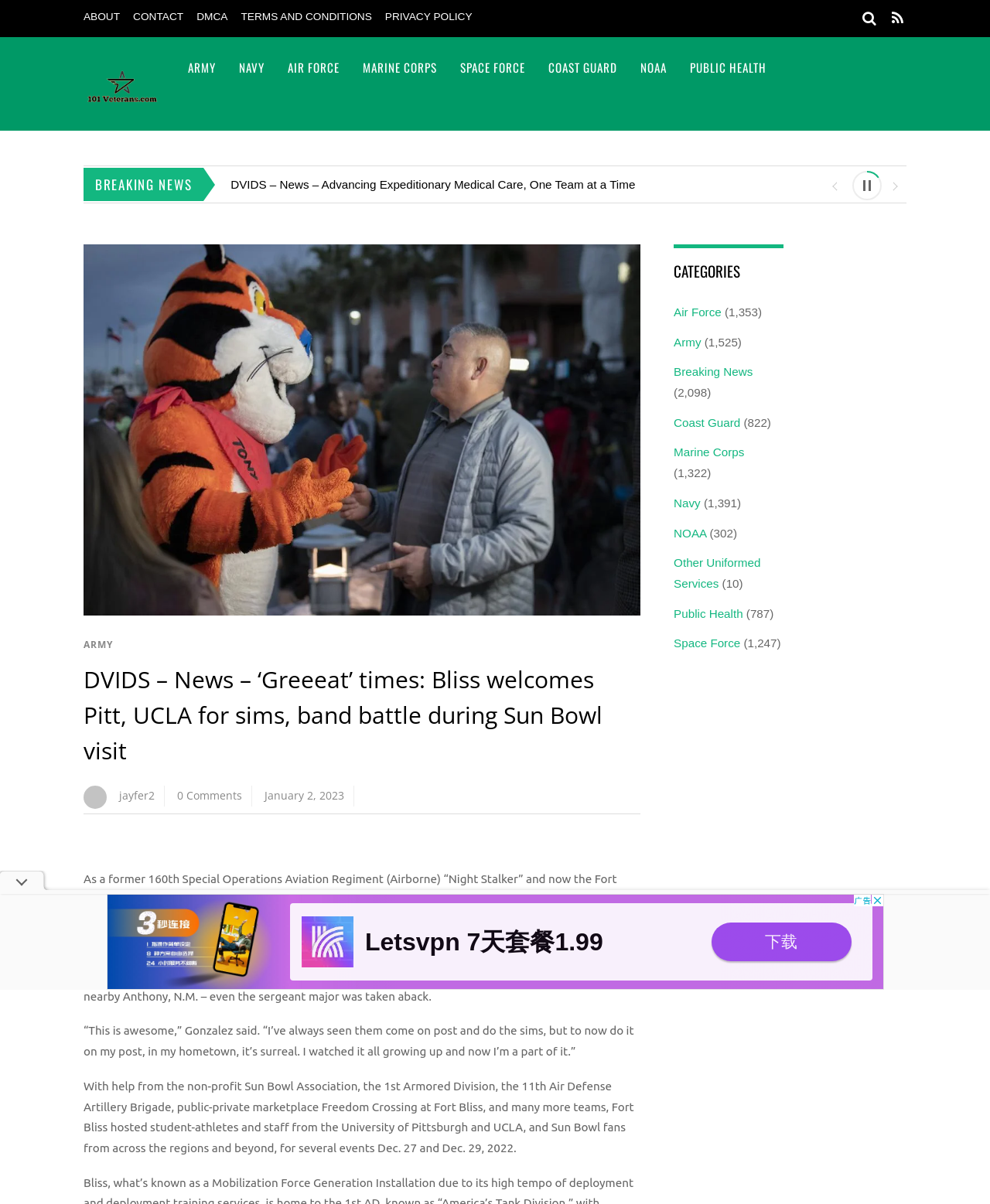Generate the text content of the main heading of the webpage.

DVIDS – News – ‘Greeeat’ times: Bliss welcomes Pitt, UCLA for sims, band battle during Sun Bowl visit